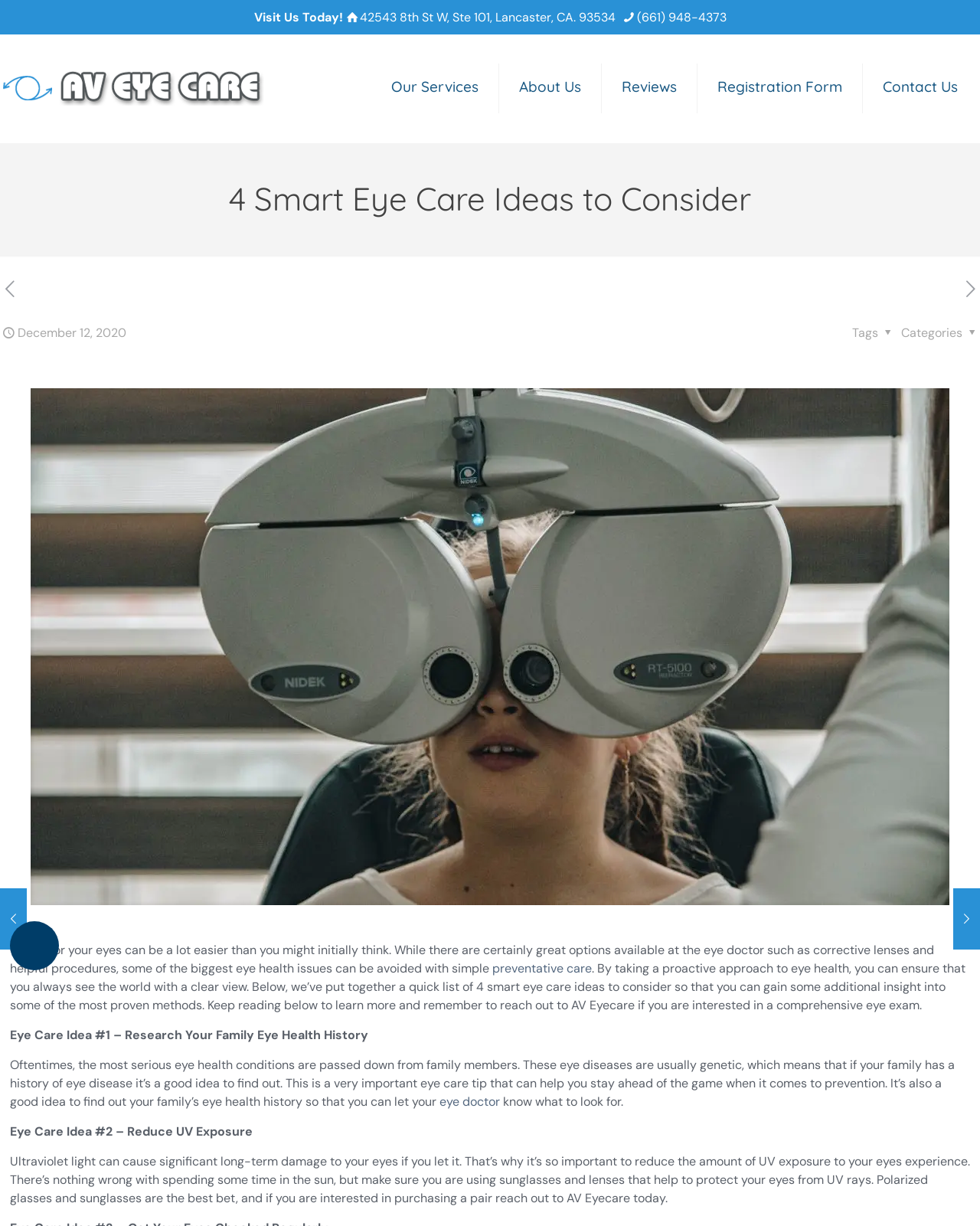Identify the bounding box coordinates of the region that needs to be clicked to carry out this instruction: "View the 'Image of nrd-1092245-unsplash-1-1200x675'". Provide these coordinates as four float numbers ranging from 0 to 1, i.e., [left, top, right, bottom].

[0.031, 0.317, 0.969, 0.738]